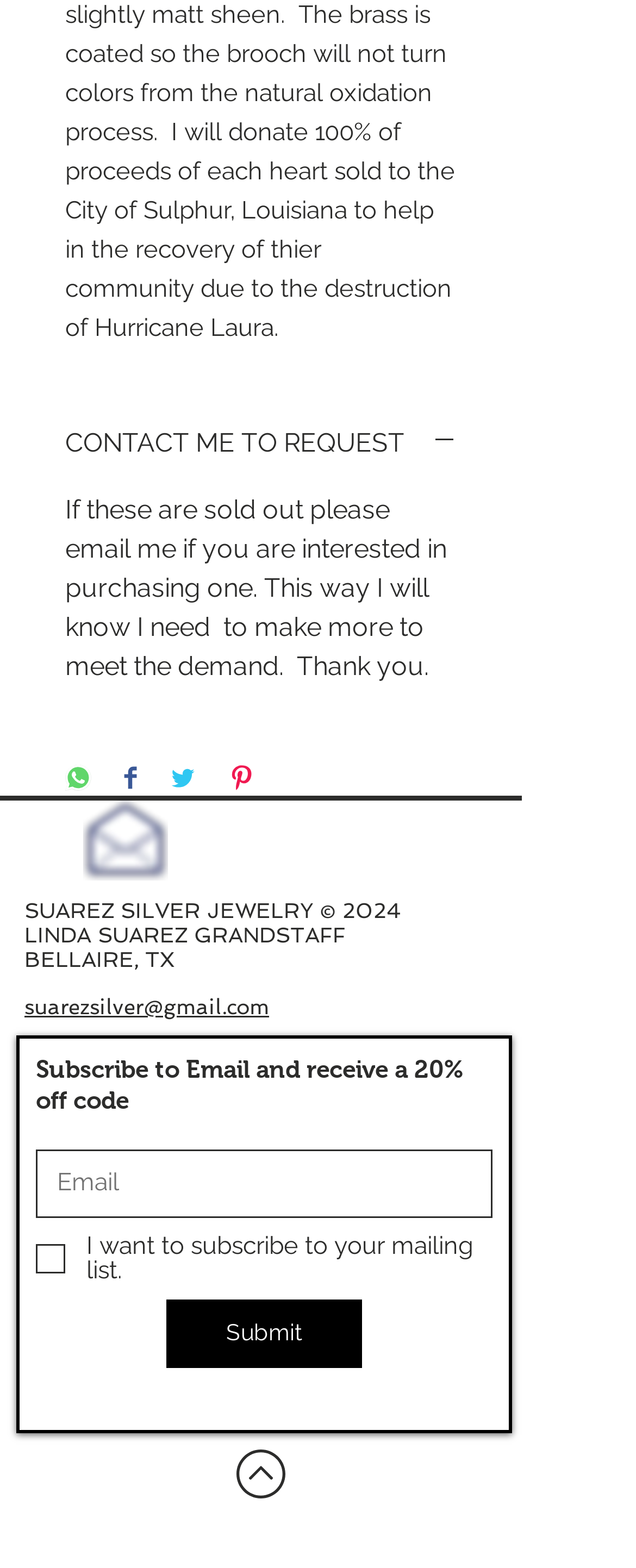From the image, can you give a detailed response to the question below:
What is the purpose of the 'CONTACT ME TO REQUEST' button?

The 'CONTACT ME TO REQUEST' button is located at the top of the page, and it is accompanied by a heading element with the same text. Below the button, there is a StaticText element that says 'If these are sold out please email me if you are interested in purchasing one. This way I will know I need to make more to meet the demand. Thank you.' This suggests that the button is for requesting products that may be sold out.